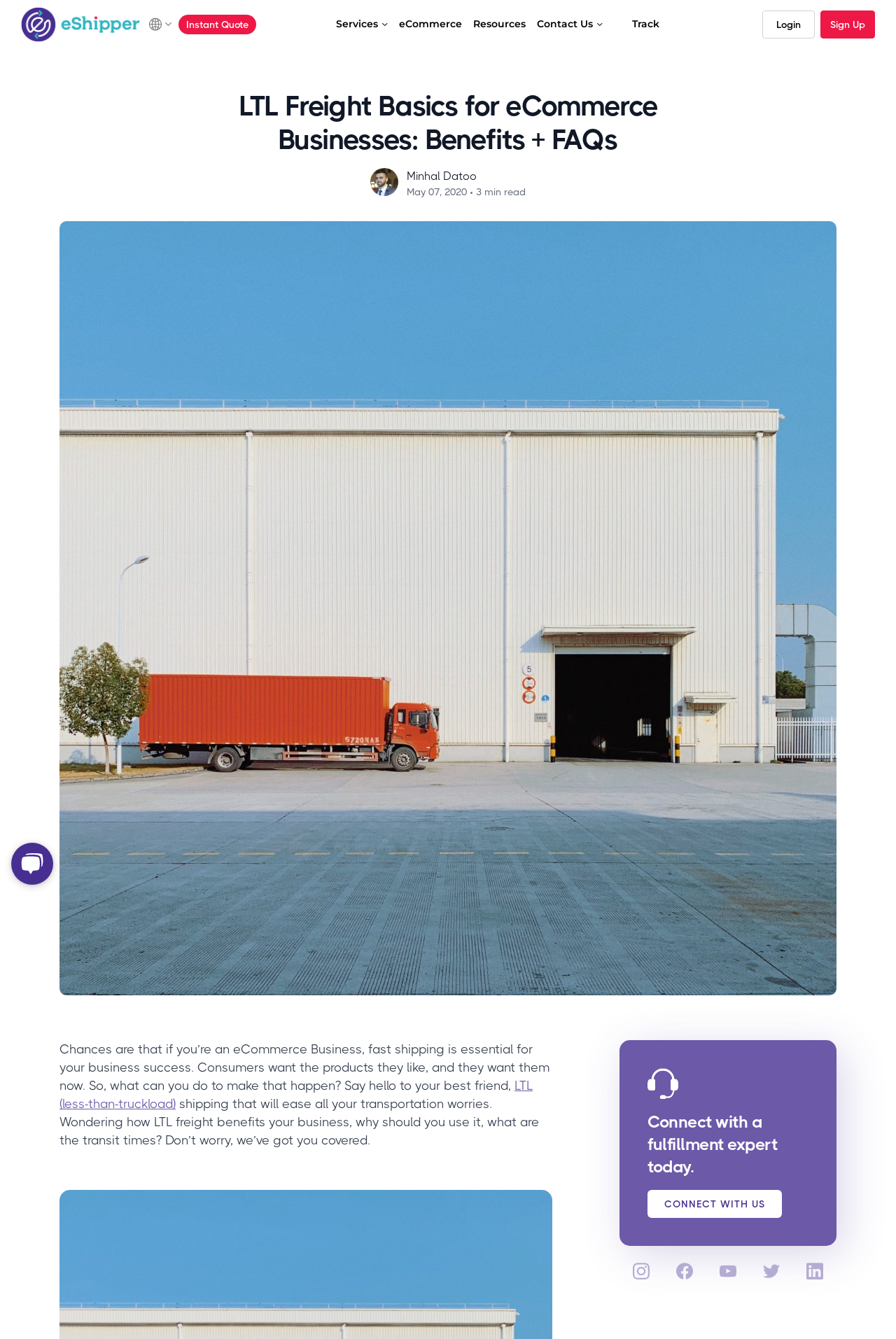What can eCommerce businesses do to make fast shipping happen?
Please analyze the image and answer the question with as much detail as possible.

According to the webpage's content, specifically the text 'Say hello to your best friend, LTL (less-than-truckload) shipping that will ease all your transportation worries', it can be inferred that eCommerce businesses can use LTL freight to make fast shipping happen.